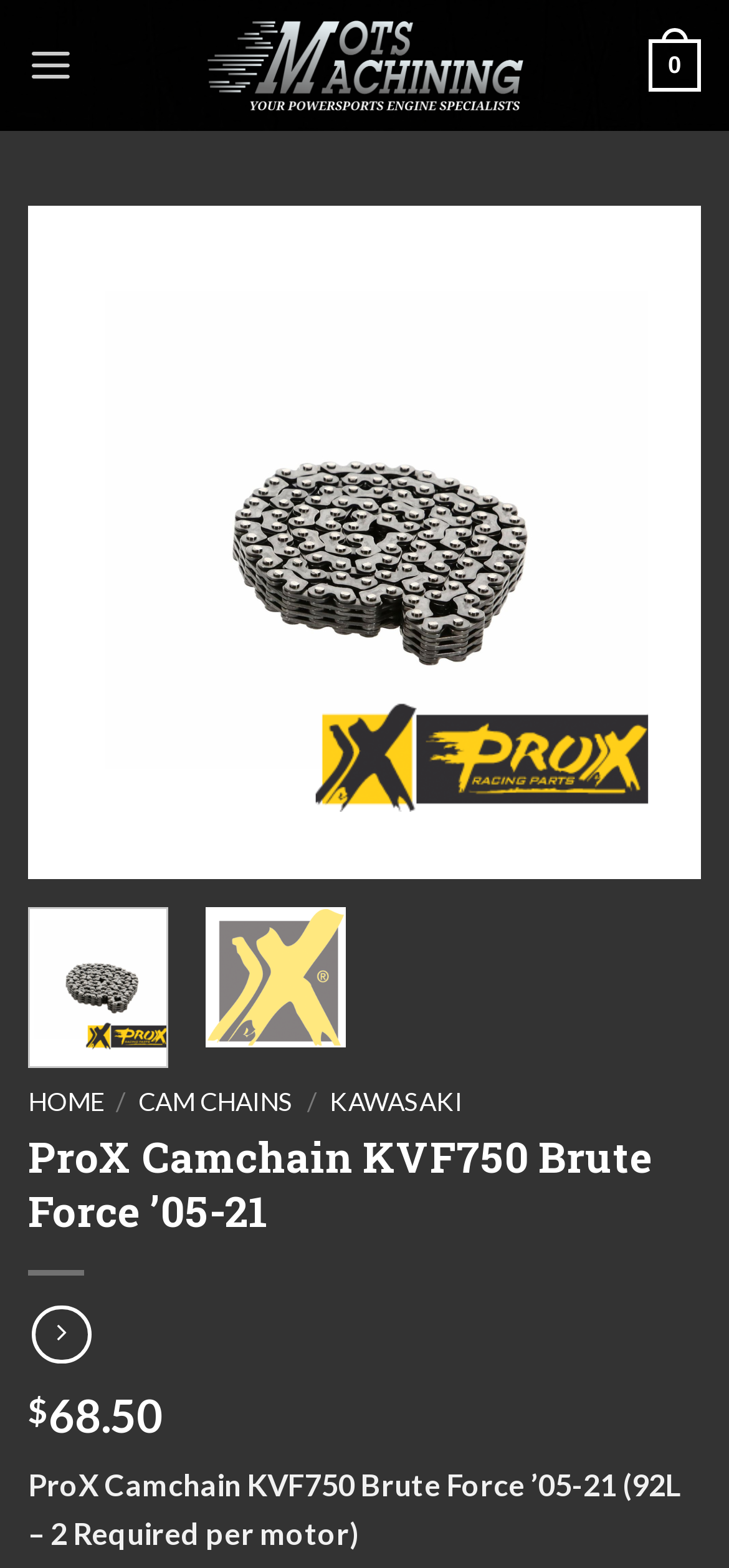Please provide the bounding box coordinates for the element that needs to be clicked to perform the following instruction: "Open the menu". The coordinates should be given as four float numbers between 0 and 1, i.e., [left, top, right, bottom].

[0.038, 0.012, 0.101, 0.071]